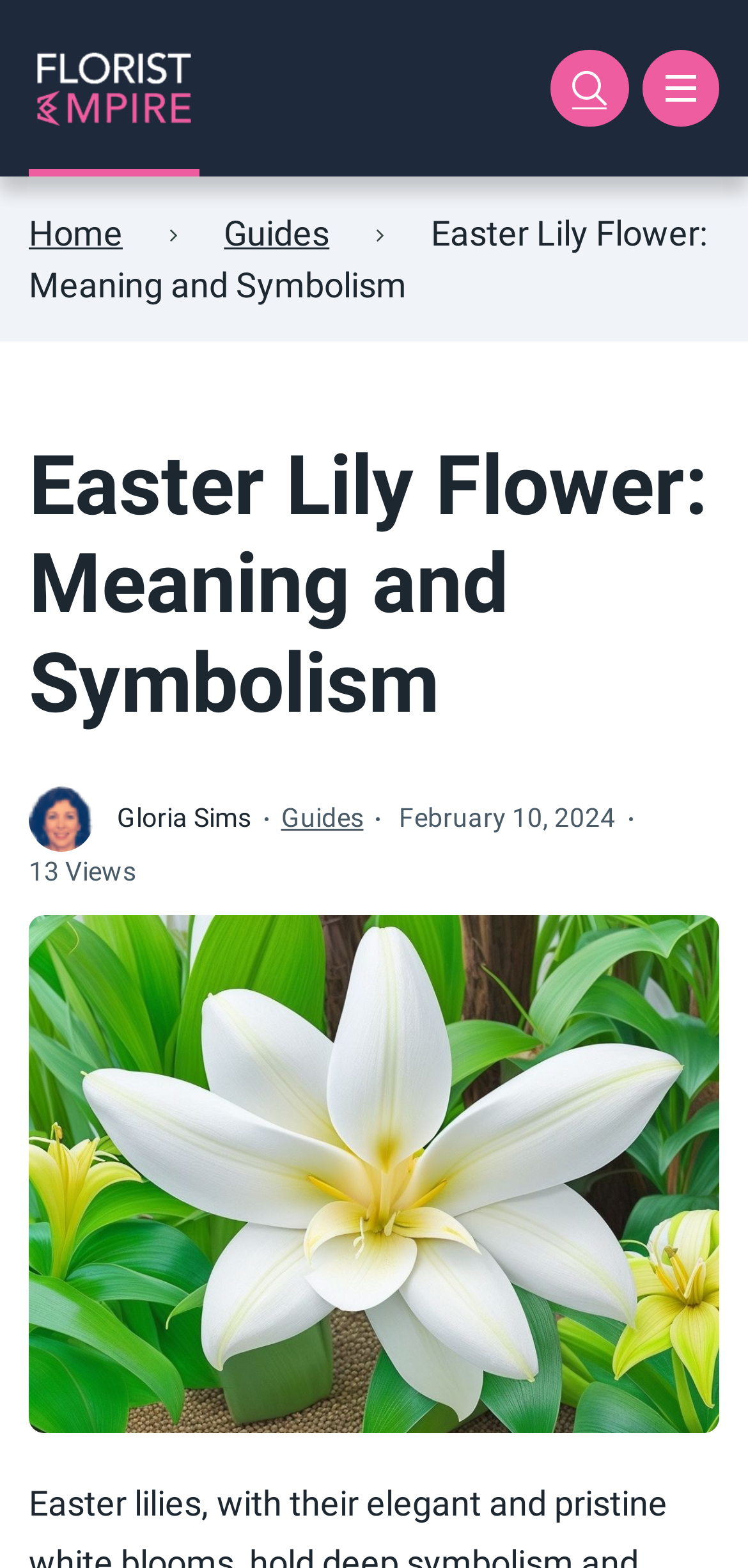Locate the bounding box for the described UI element: "aria-label="Search"". Ensure the coordinates are four float numbers between 0 and 1, formatted as [left, top, right, bottom].

[0.736, 0.032, 0.84, 0.081]